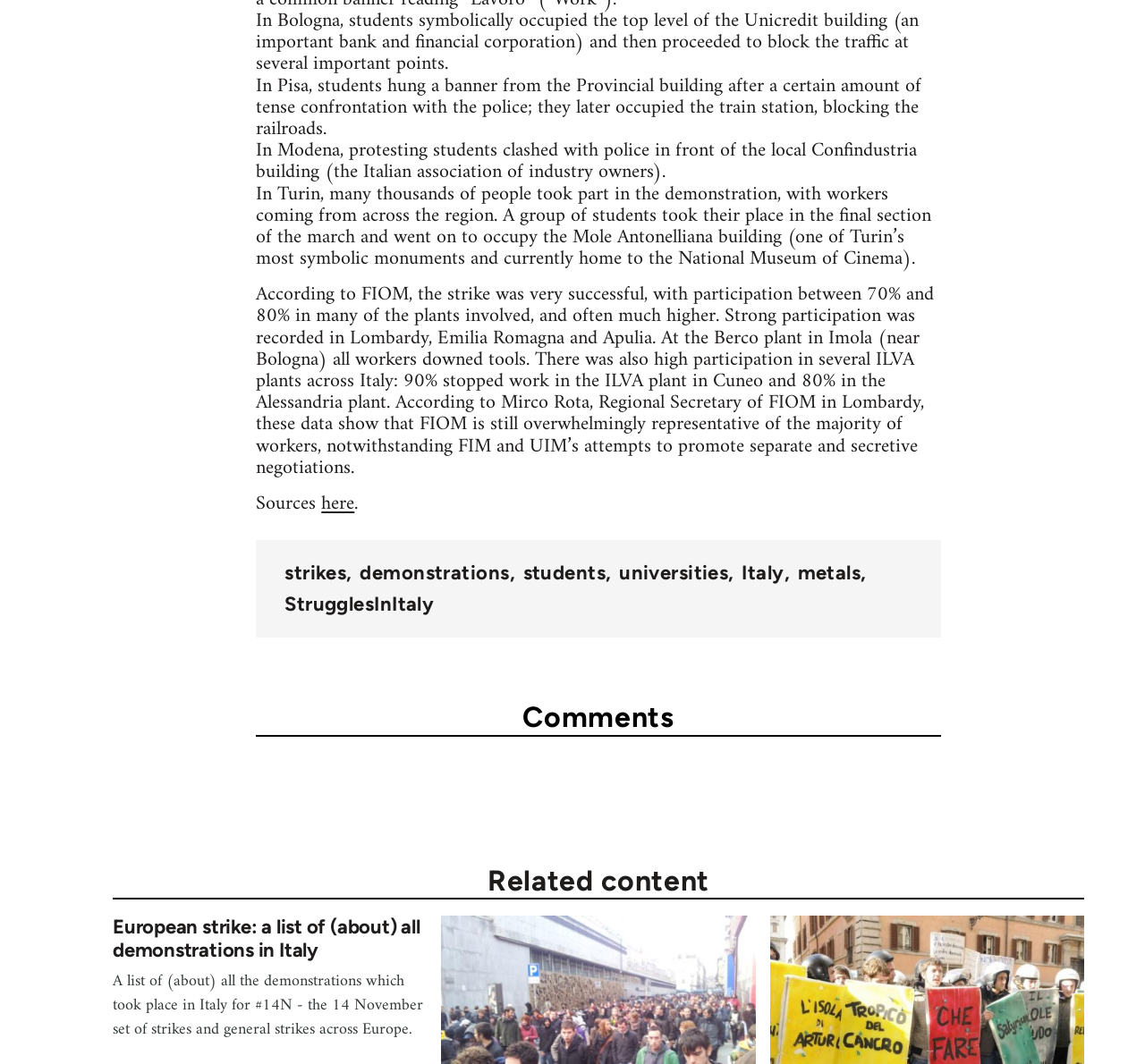What is the name of the monument occupied by students in Turin?
From the image, respond using a single word or phrase.

Mole Antonelliana